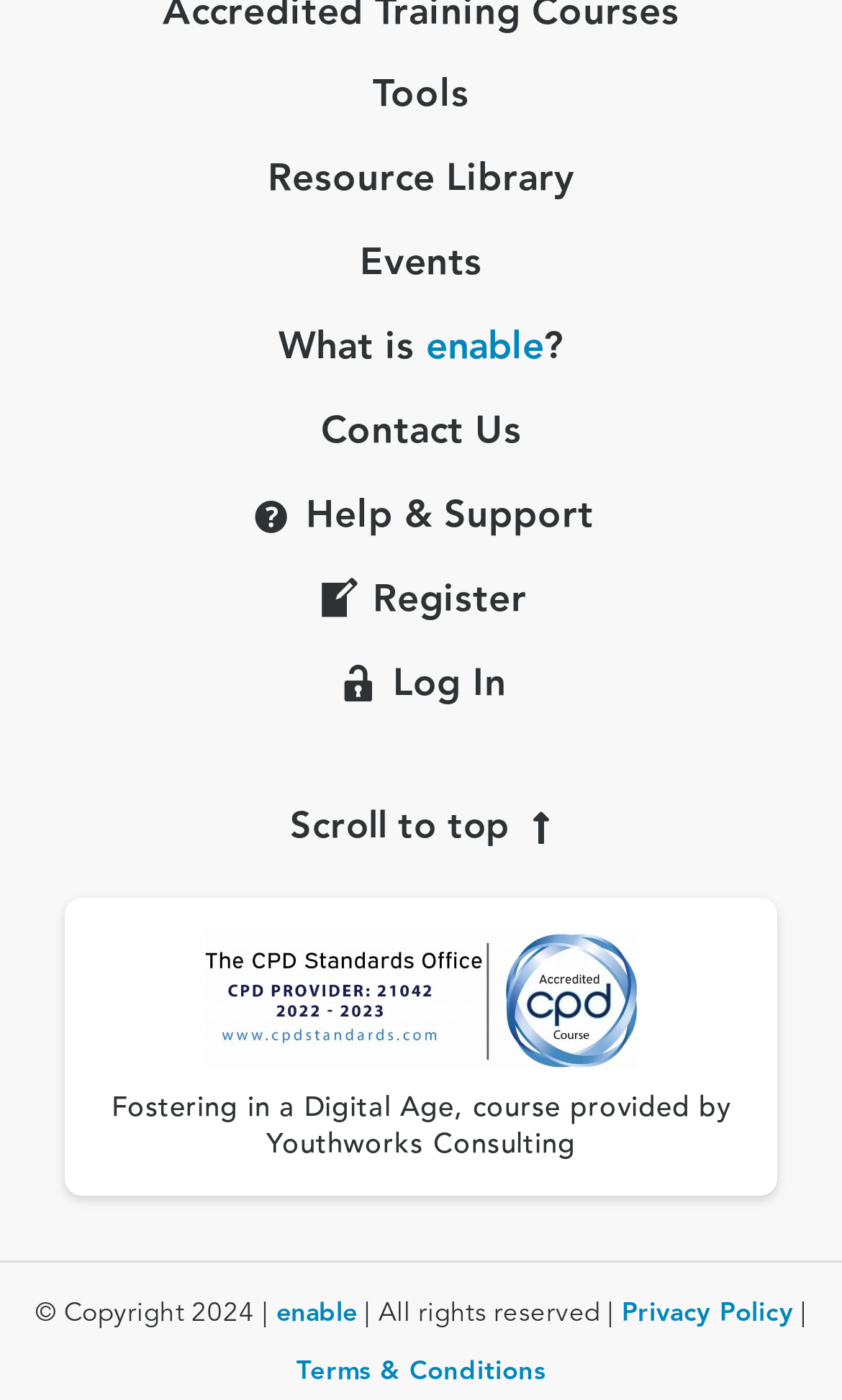Find the bounding box coordinates of the clickable region needed to perform the following instruction: "Learn about What is enable?". The coordinates should be provided as four float numbers between 0 and 1, i.e., [left, top, right, bottom].

[0.077, 0.23, 0.923, 0.268]